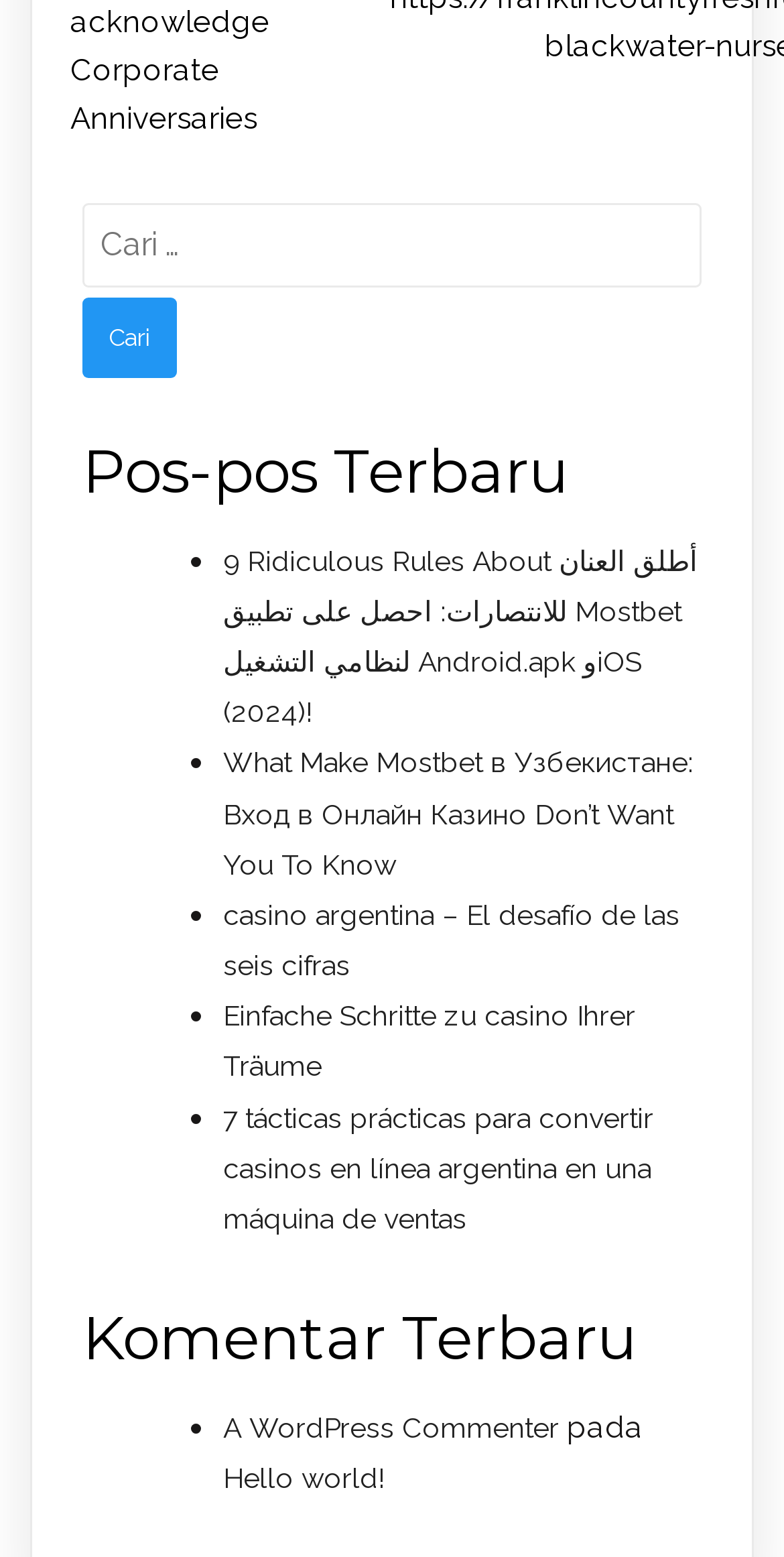For the element described, predict the bounding box coordinates as (top-left x, top-left y, bottom-right x, bottom-right y). All values should be between 0 and 1. Element description: parent_node: Cari untuk: value="Cari"

[0.105, 0.191, 0.226, 0.243]